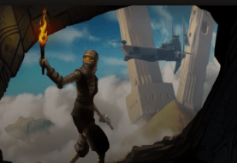What is seen flying in the distance?
Provide a thorough and detailed answer to the question.

In the distance, a small aircraft can be seen flying, suggesting the presence of technology amidst the ruins in this fantastical or post-apocalyptic world.